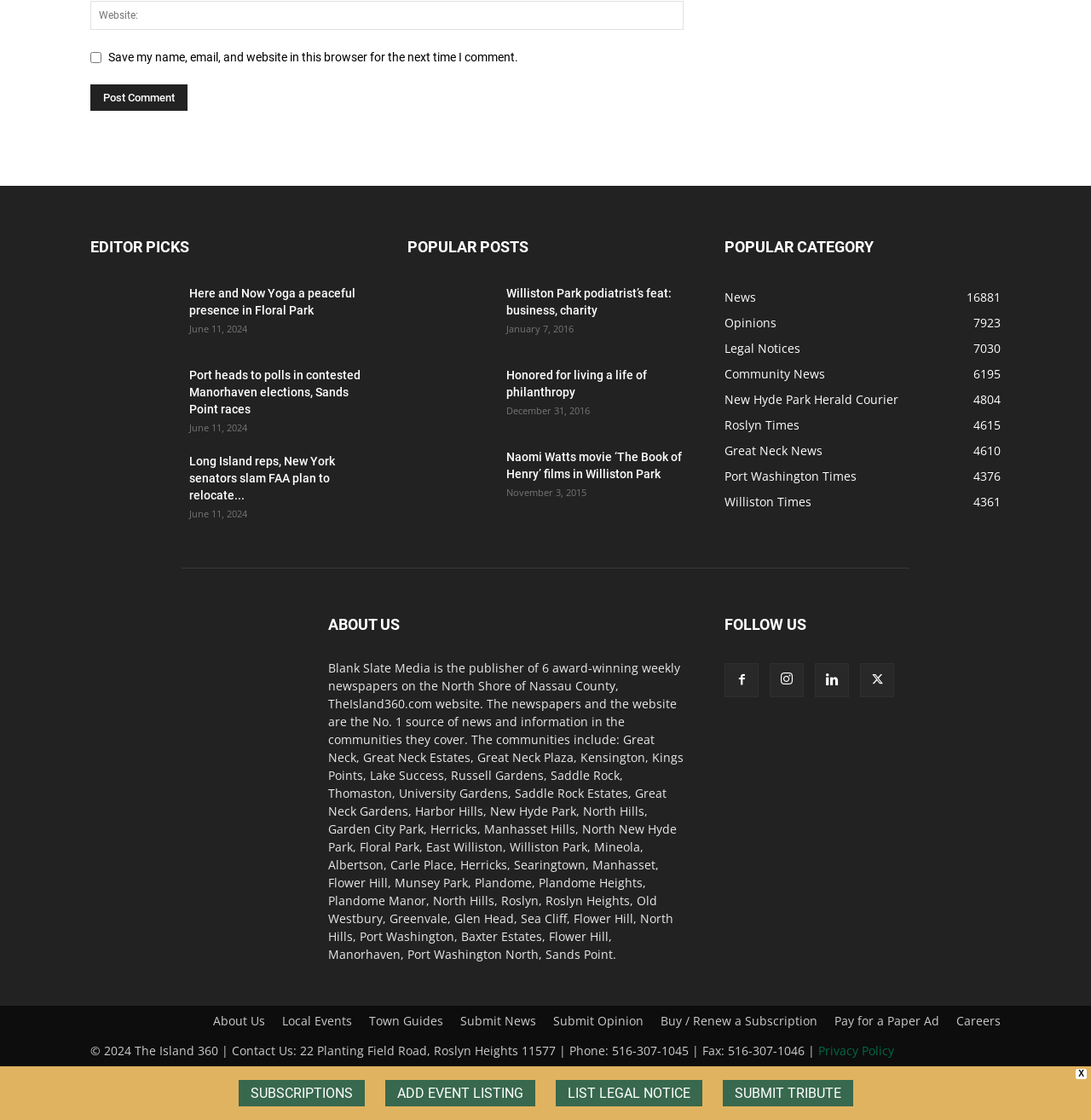What is the date of the article 'Williston Park podiatrist’s feat: business, charity'?
Based on the image, give a one-word or short phrase answer.

January 7, 2016